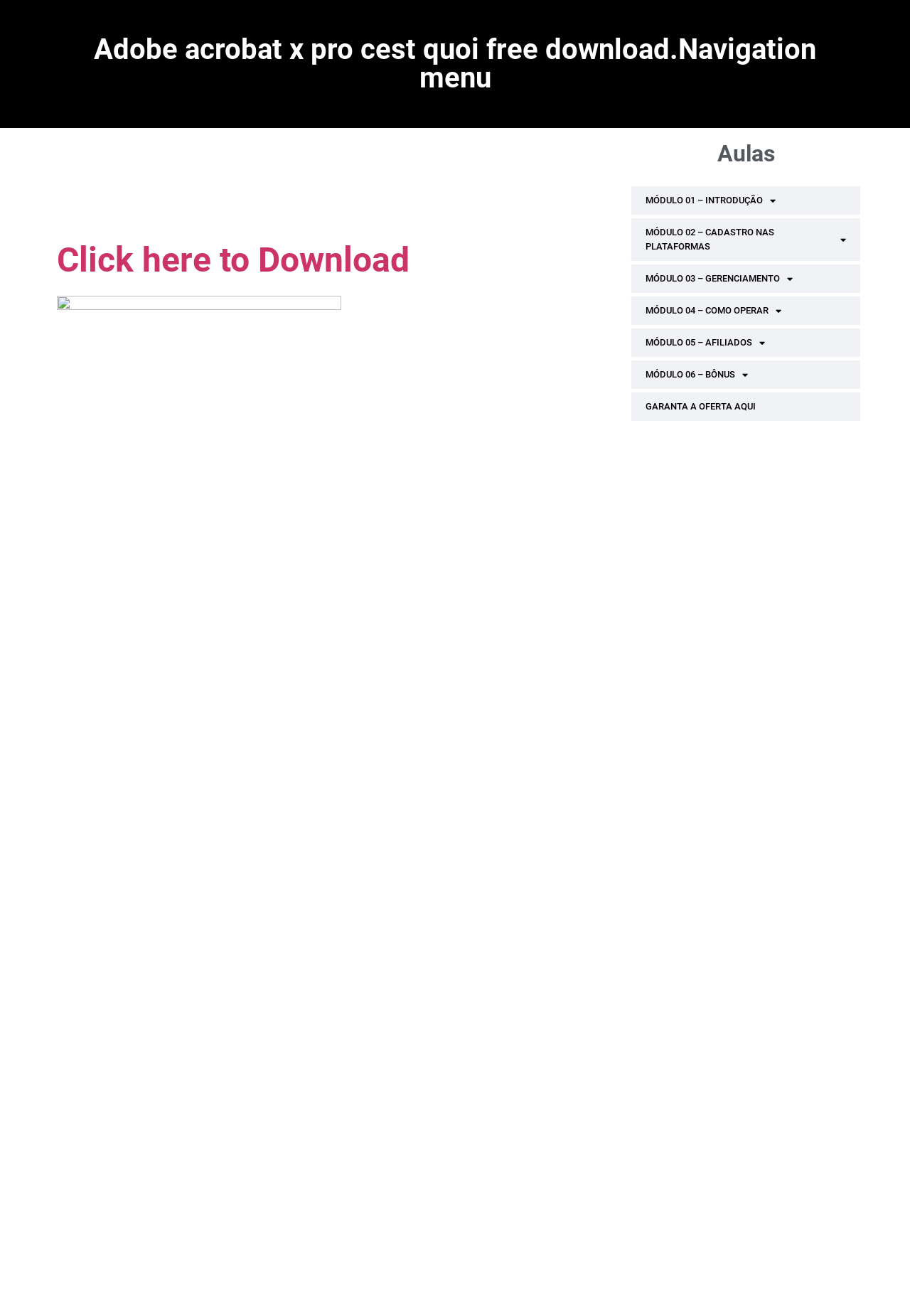Please find and generate the text of the main header of the webpage.

Adobe acrobat x pro cest quoi free download.Navigation menu